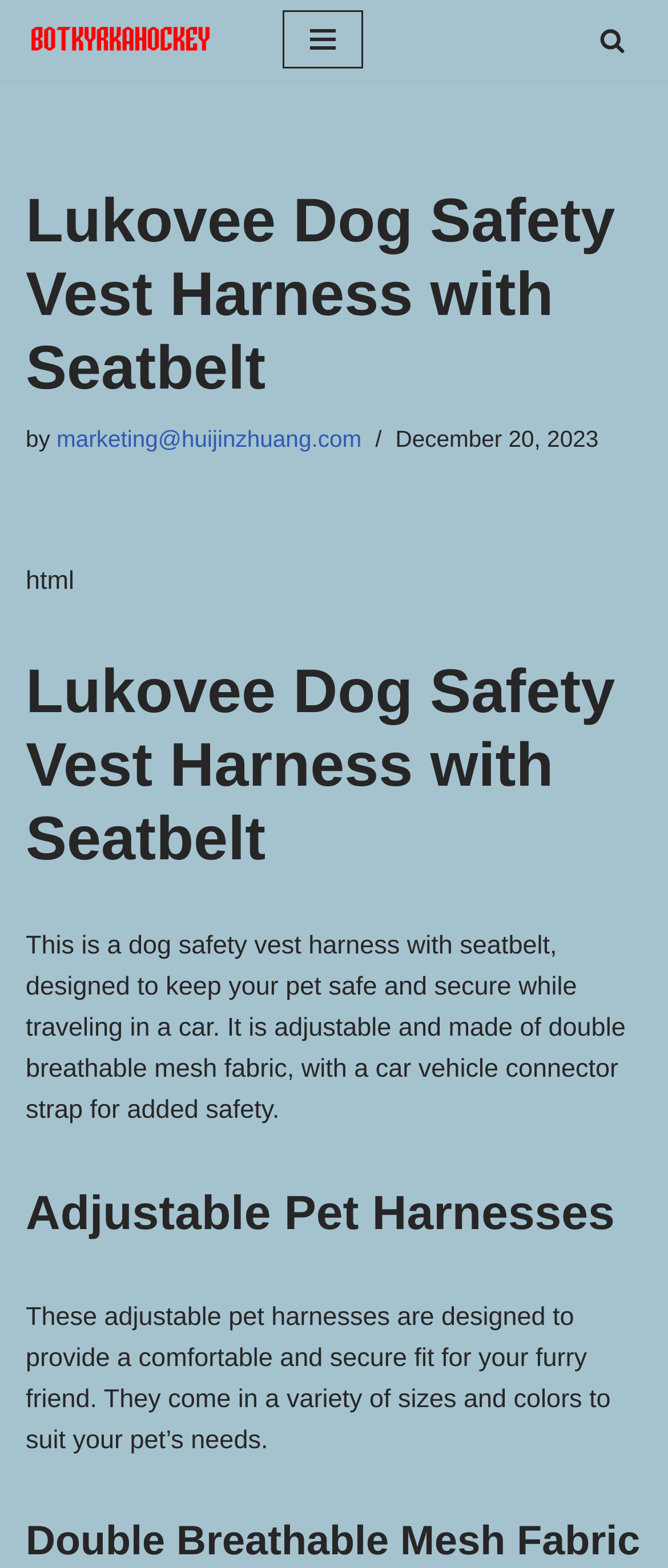Determine the bounding box for the UI element as described: "Skip to content". The coordinates should be represented as four float numbers between 0 and 1, formatted as [left, top, right, bottom].

[0.0, 0.035, 0.077, 0.057]